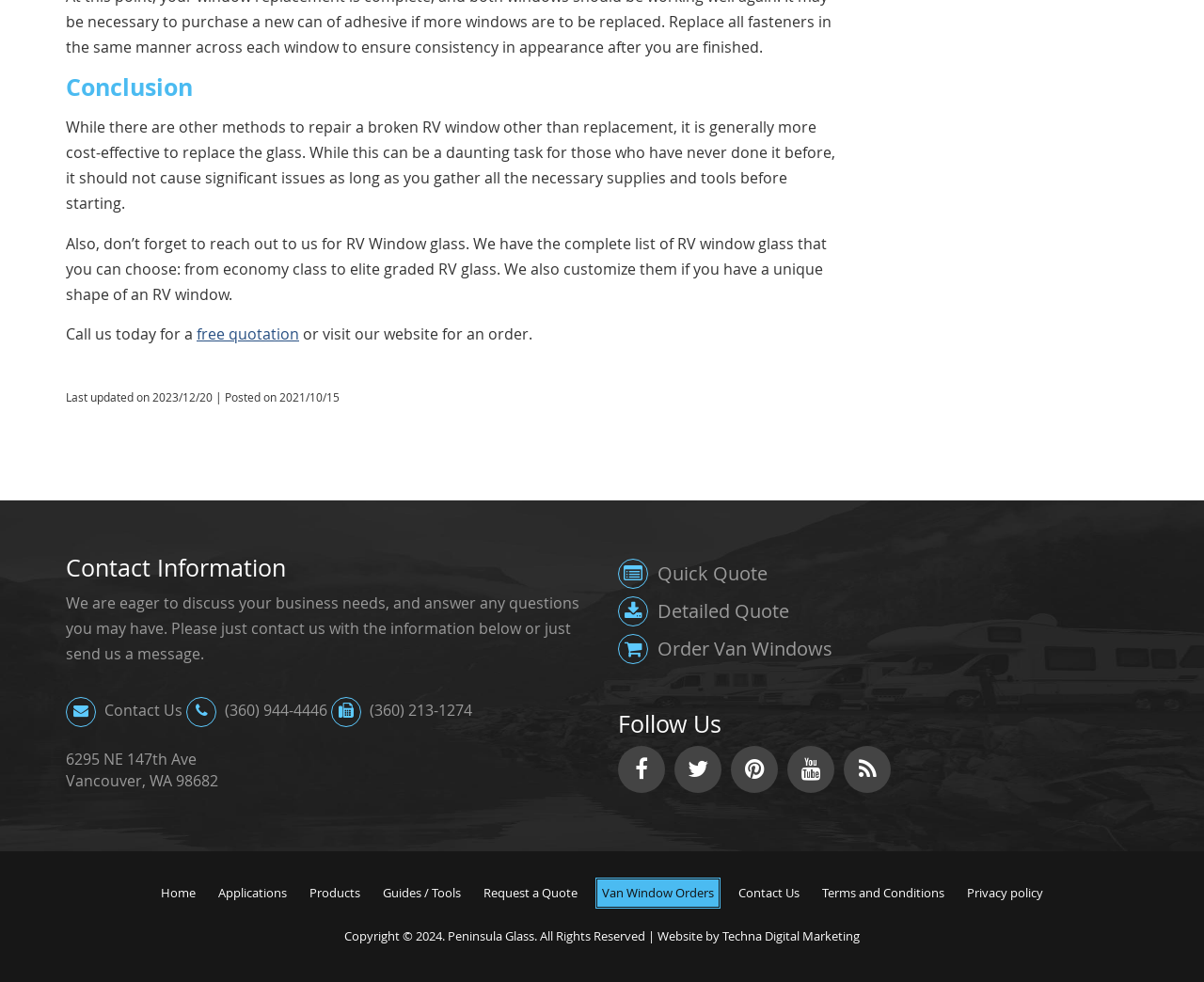What social media platforms can you follow the business on?
Using the visual information, answer the question in a single word or phrase.

Multiple platforms